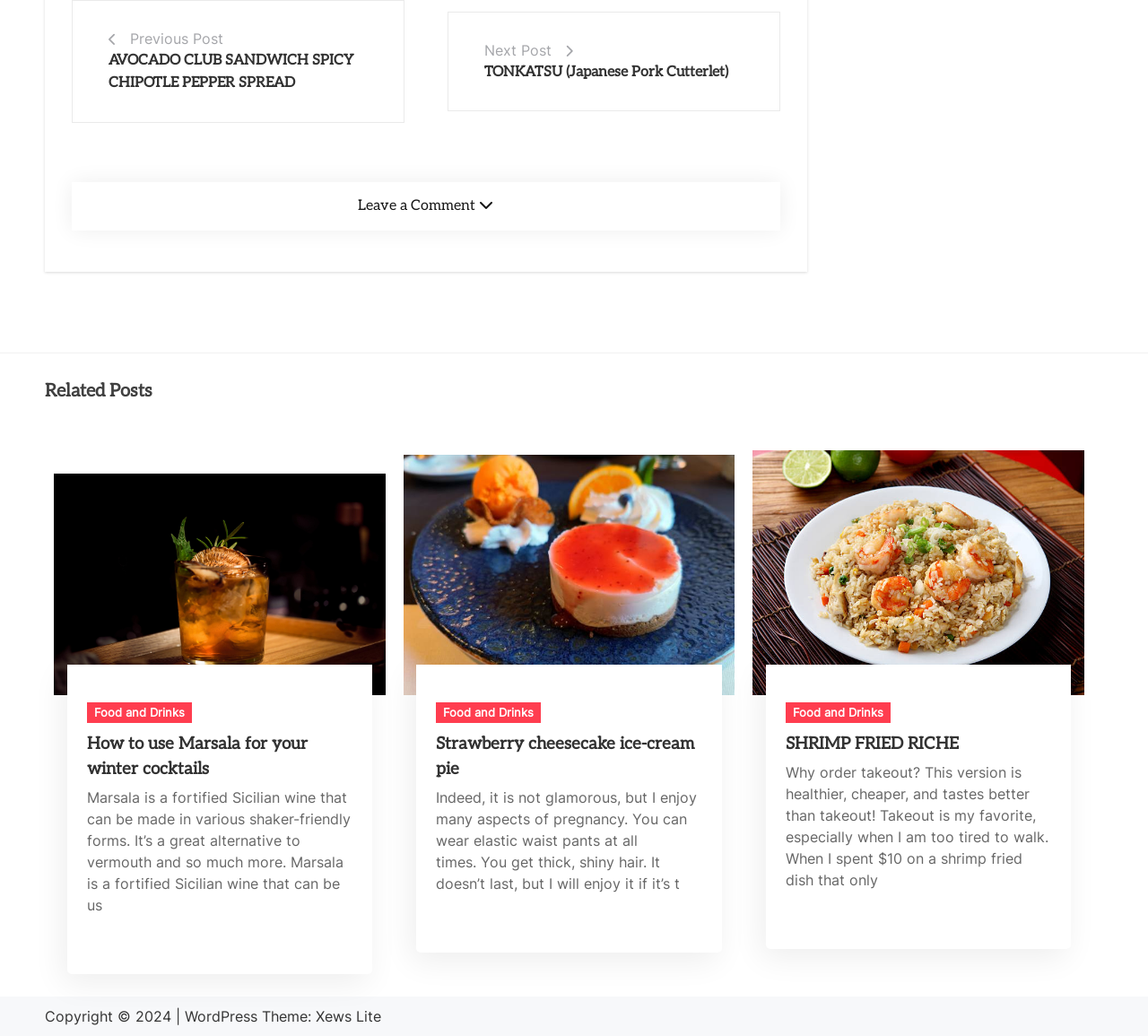Identify the bounding box coordinates for the element you need to click to achieve the following task: "Read the article 'How to use Marsala for your winter cocktails'". The coordinates must be four float values ranging from 0 to 1, formatted as [left, top, right, bottom].

[0.076, 0.708, 0.268, 0.753]